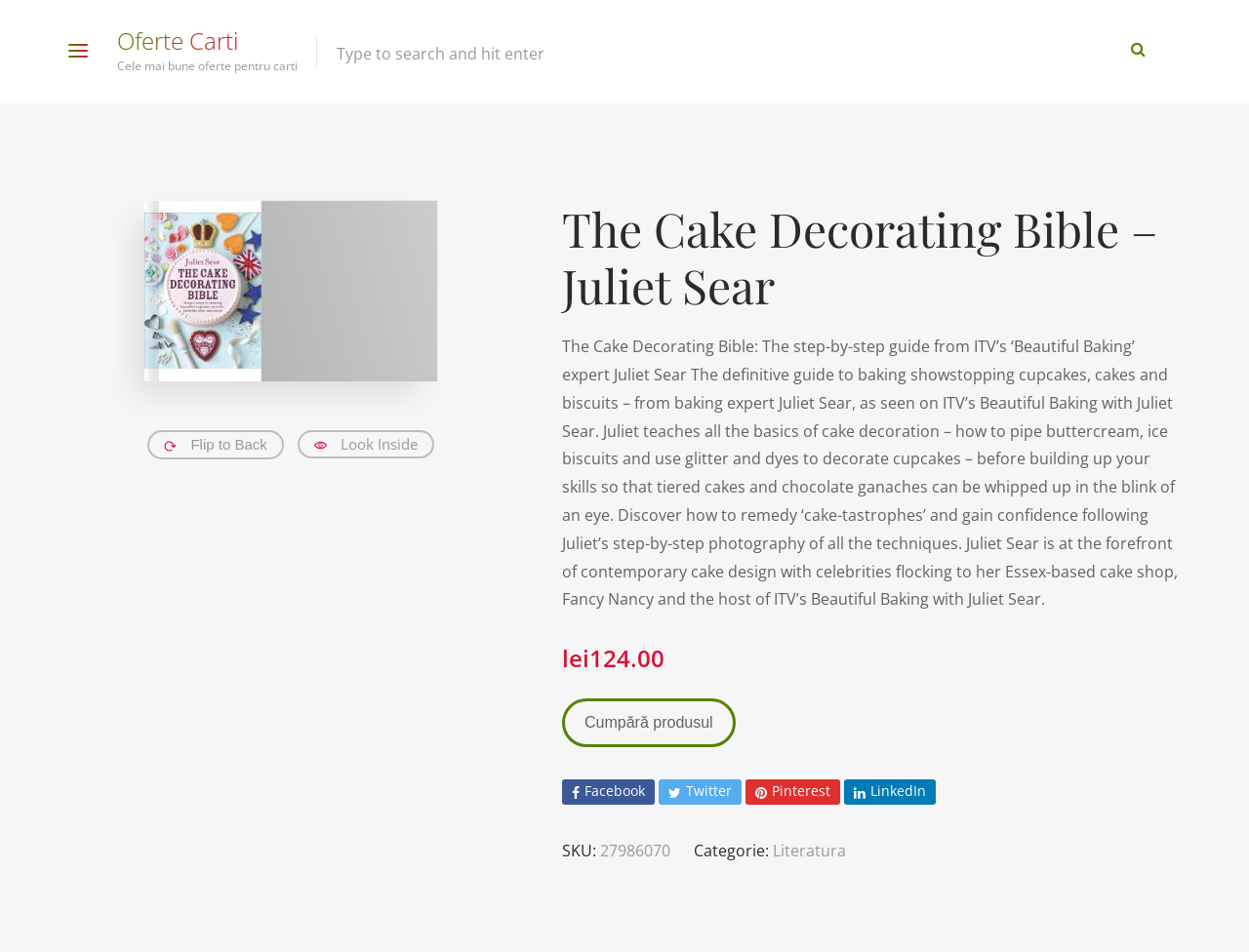Please find the bounding box coordinates of the section that needs to be clicked to achieve this instruction: "Contact Miki Anderson via phone".

None